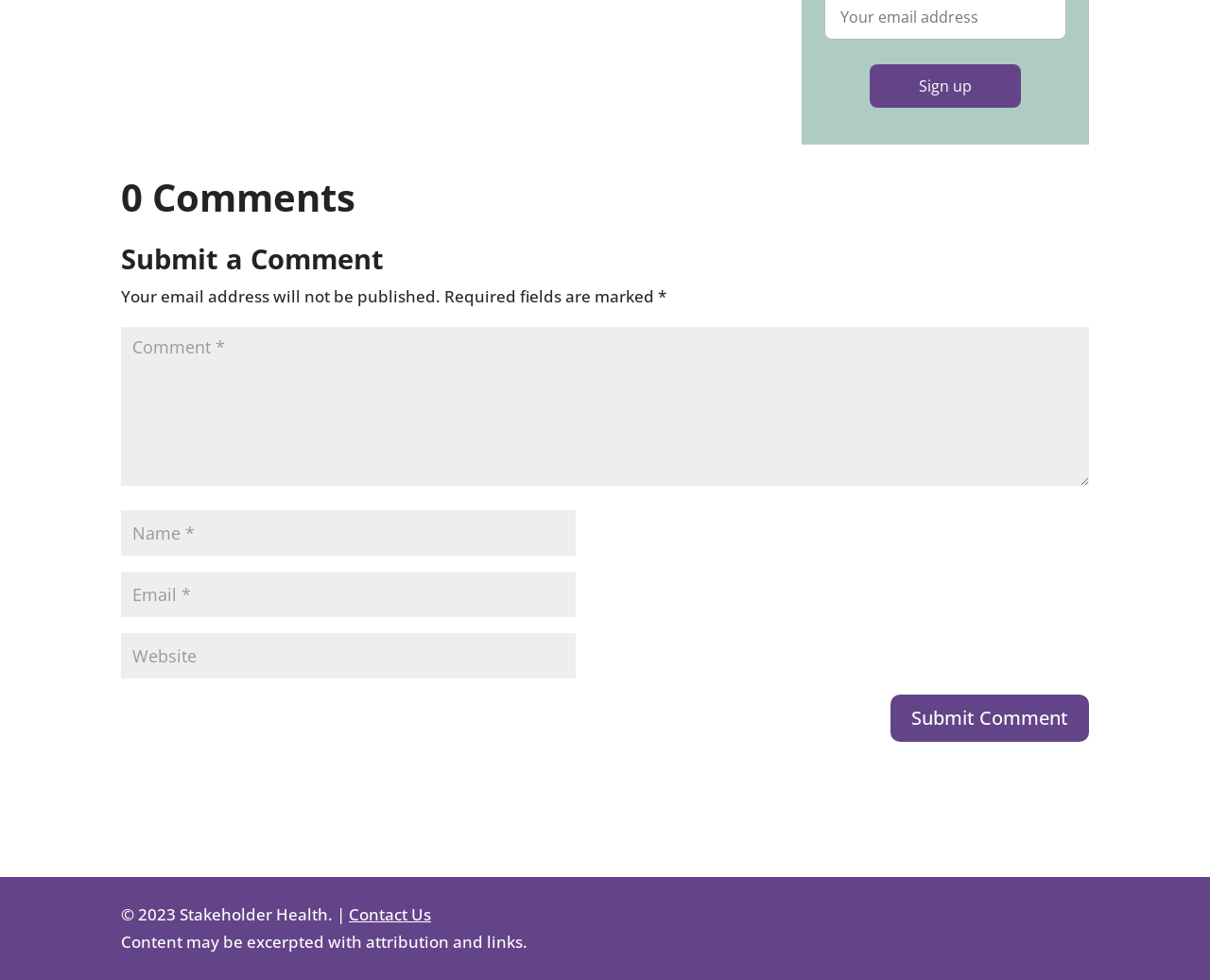Answer succinctly with a single word or phrase:
How many textboxes are there?

4